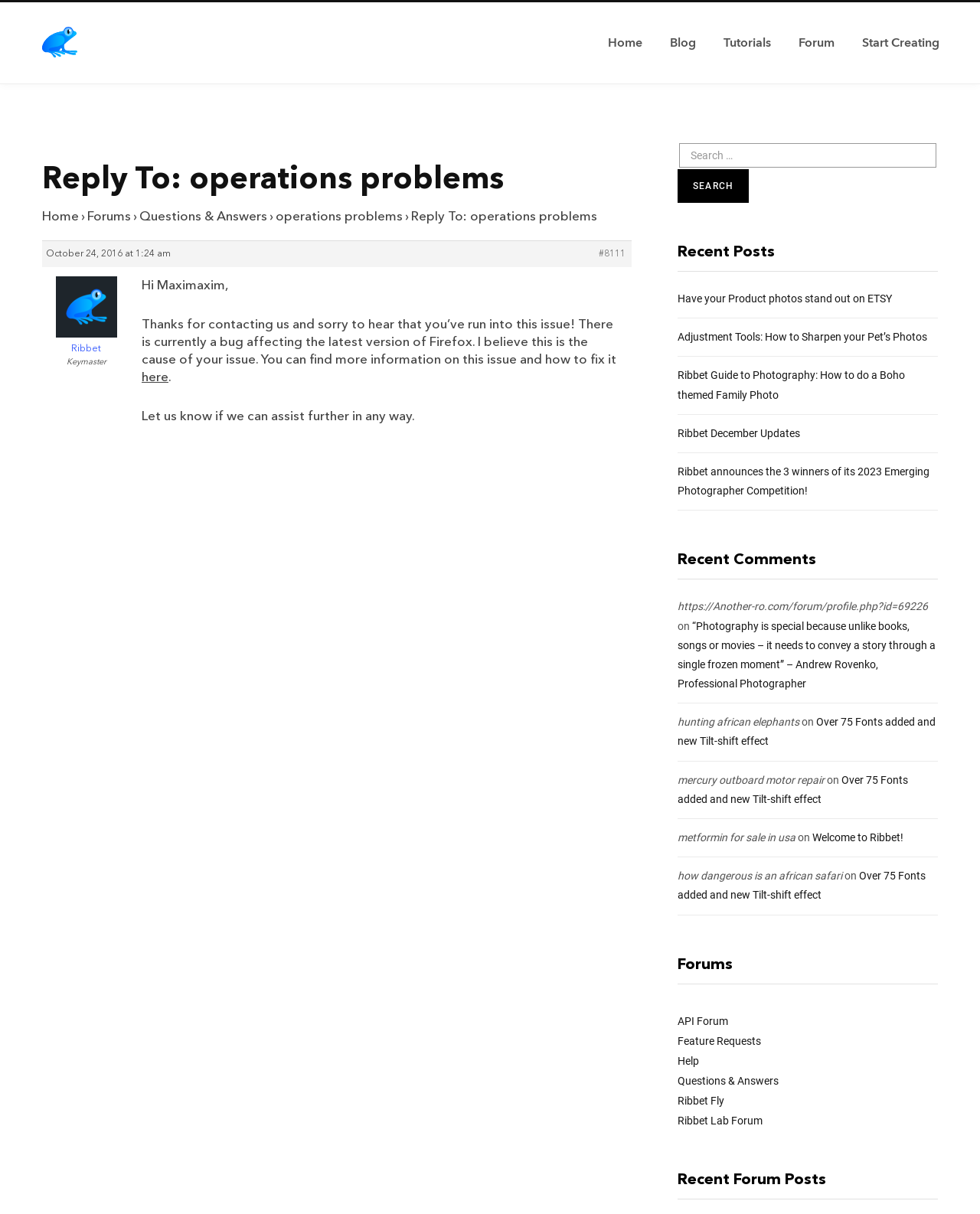Extract the text of the main heading from the webpage.

Reply To: operations problems